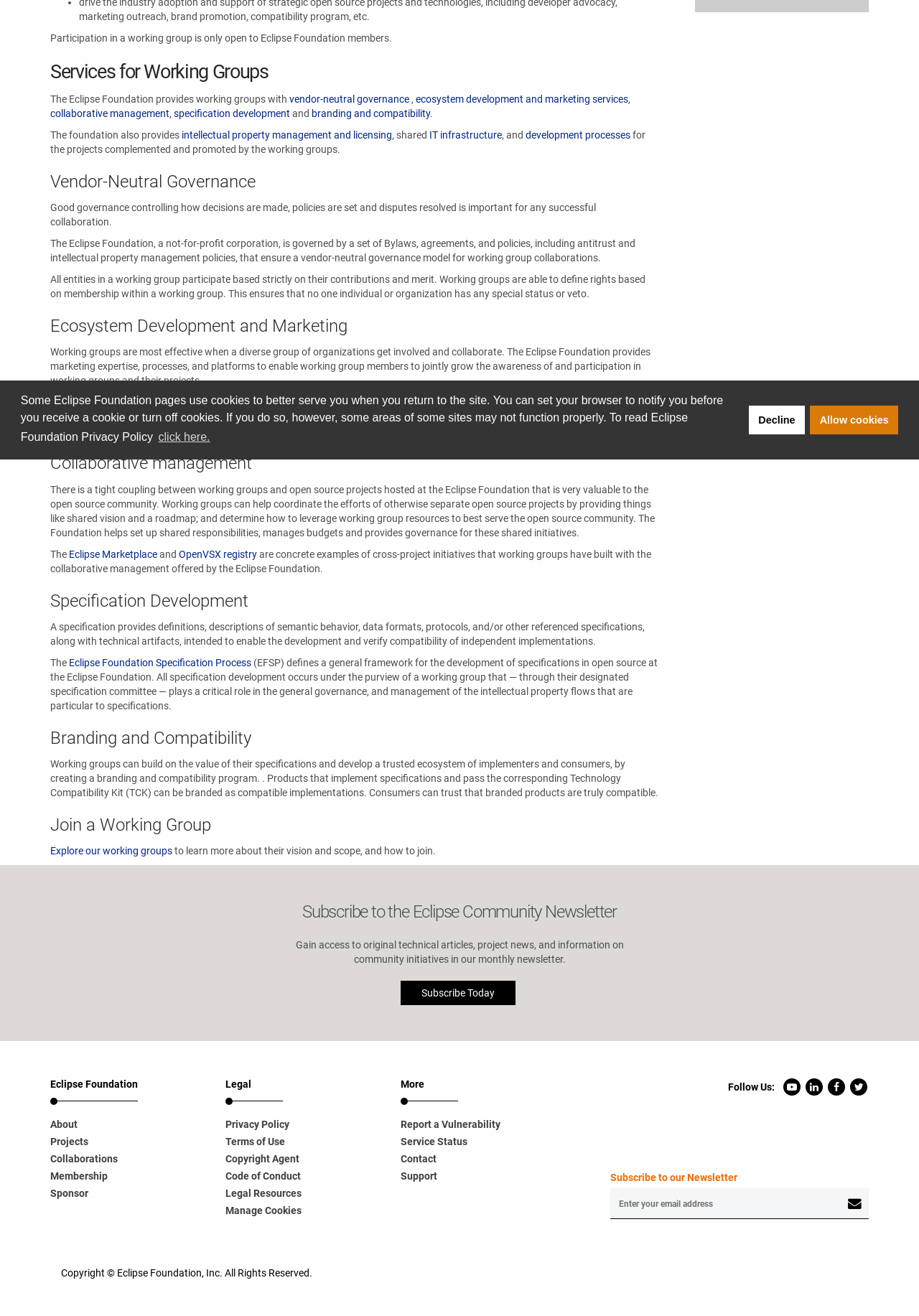From the element description: "Eclipse Foundation Specification Process", extract the bounding box coordinates of the UI element. The coordinates should be expressed as four float numbers between 0 and 1, in the order [left, top, right, bottom].

[0.075, 0.499, 0.273, 0.508]